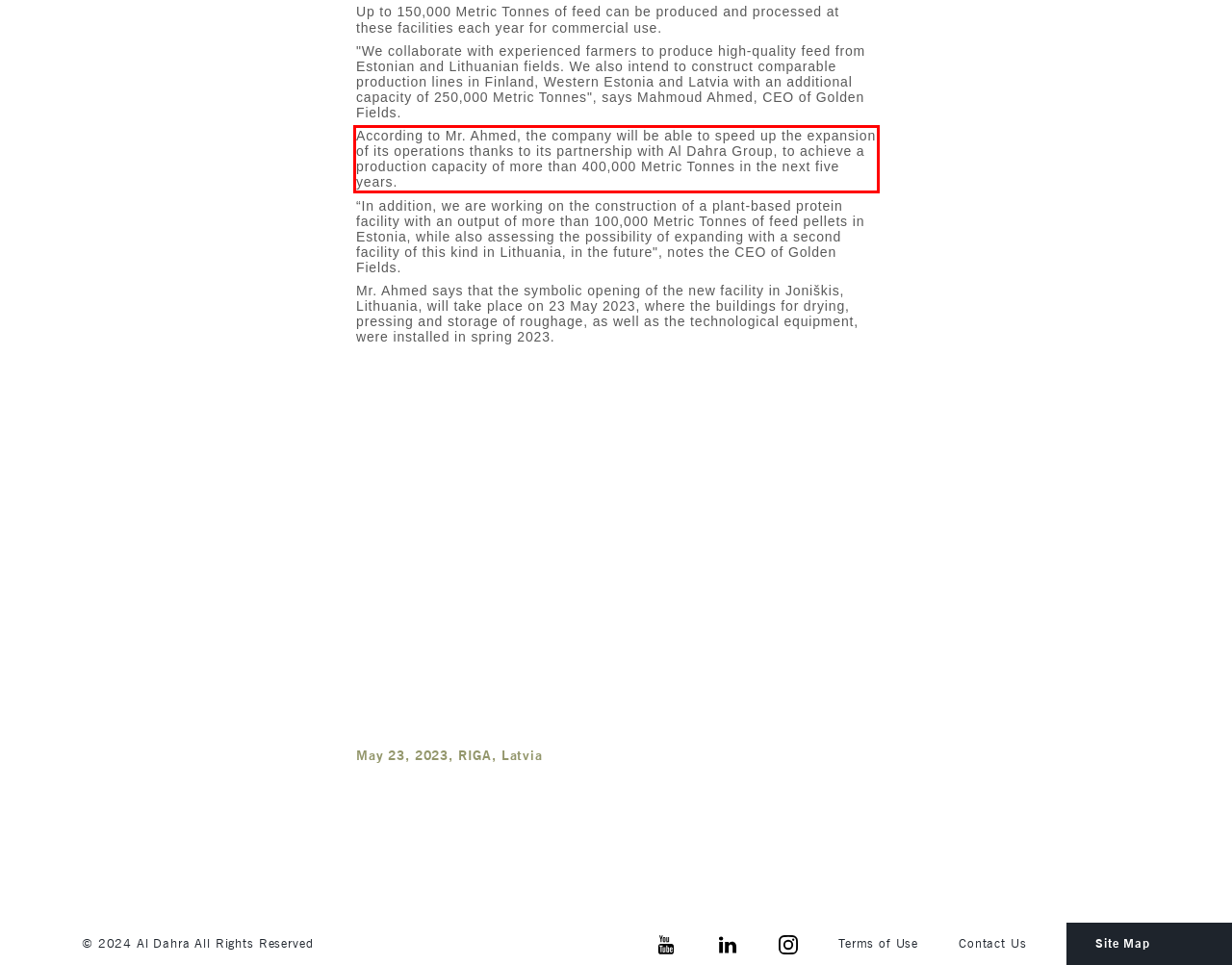You are given a screenshot with a red rectangle. Identify and extract the text within this red bounding box using OCR.

According to Mr. Ahmed, the company will be able to speed up the expansion of its operations thanks to its partnership with Al Dahra Group, to achieve a production capacity of more than 400,000 Metric Tonnes in the next five years.